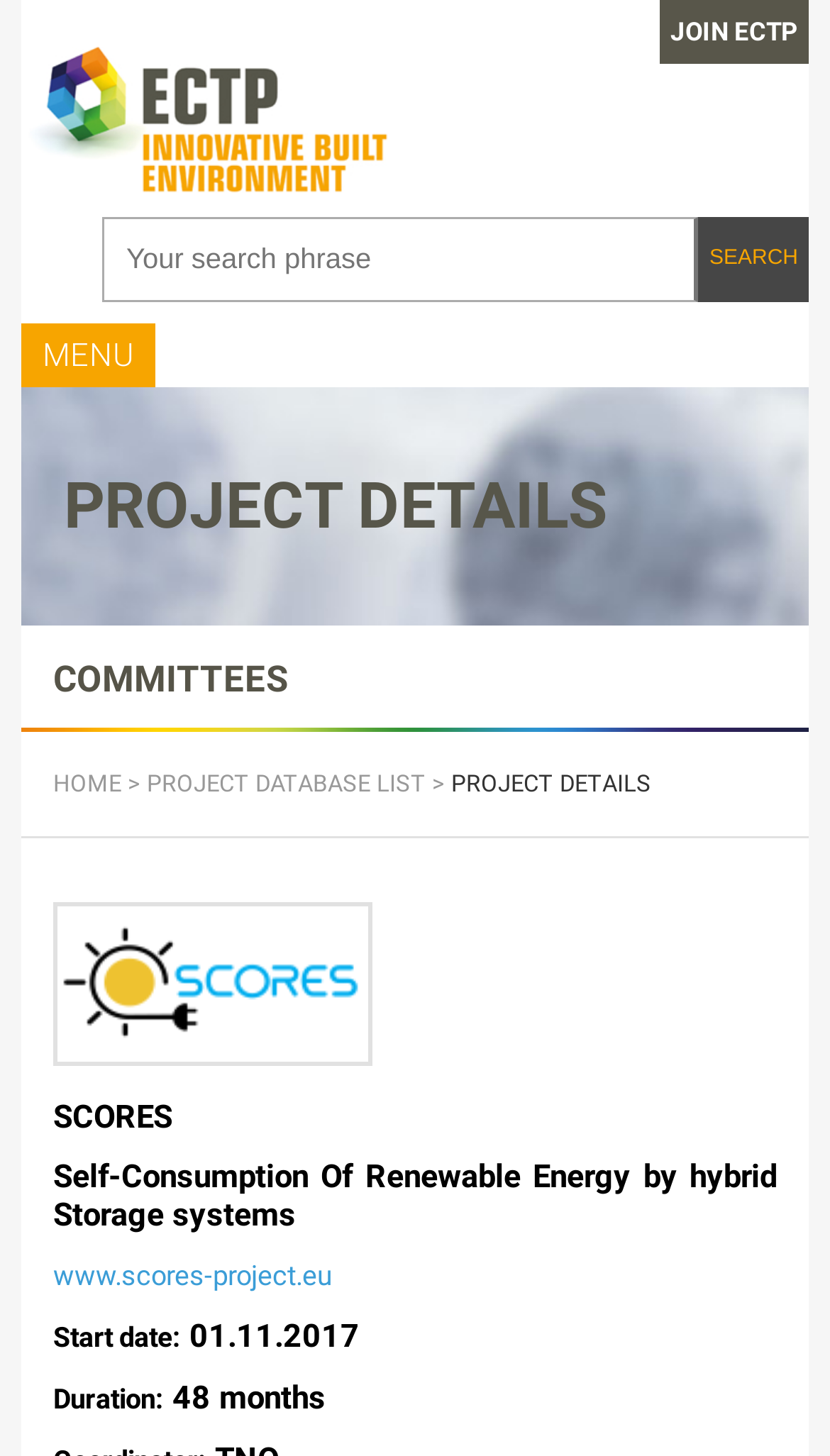Given the element description: "value="Find"", predict the bounding box coordinates of this UI element. The coordinates must be four float numbers between 0 and 1, given as [left, top, right, bottom].

[0.329, 0.221, 0.762, 0.28]